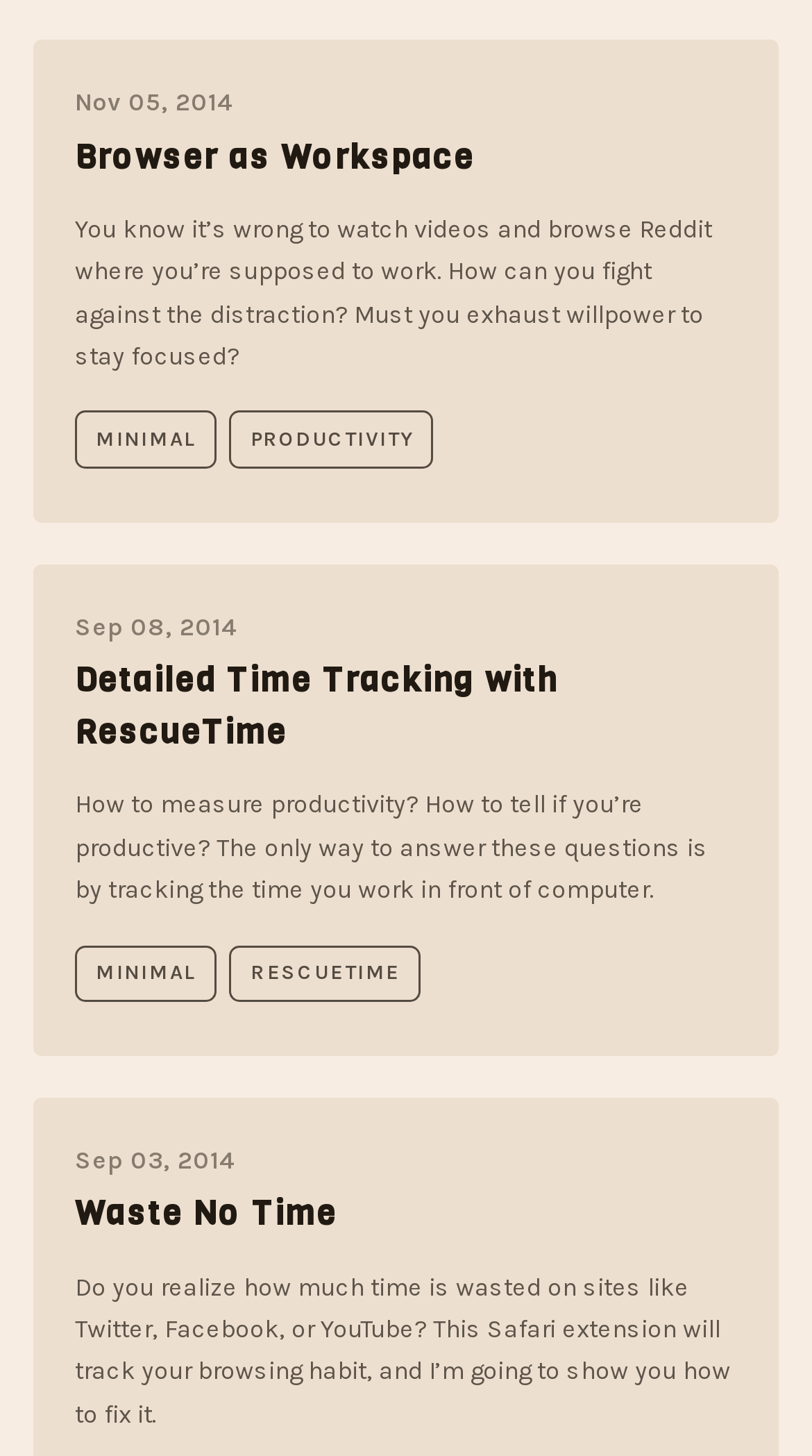What is the date of the first article?
Please provide a full and detailed response to the question.

The first article on the webpage has a date mentioned at the top, which is 'Nov 05, 2014'. This date is likely the publication date of the article.